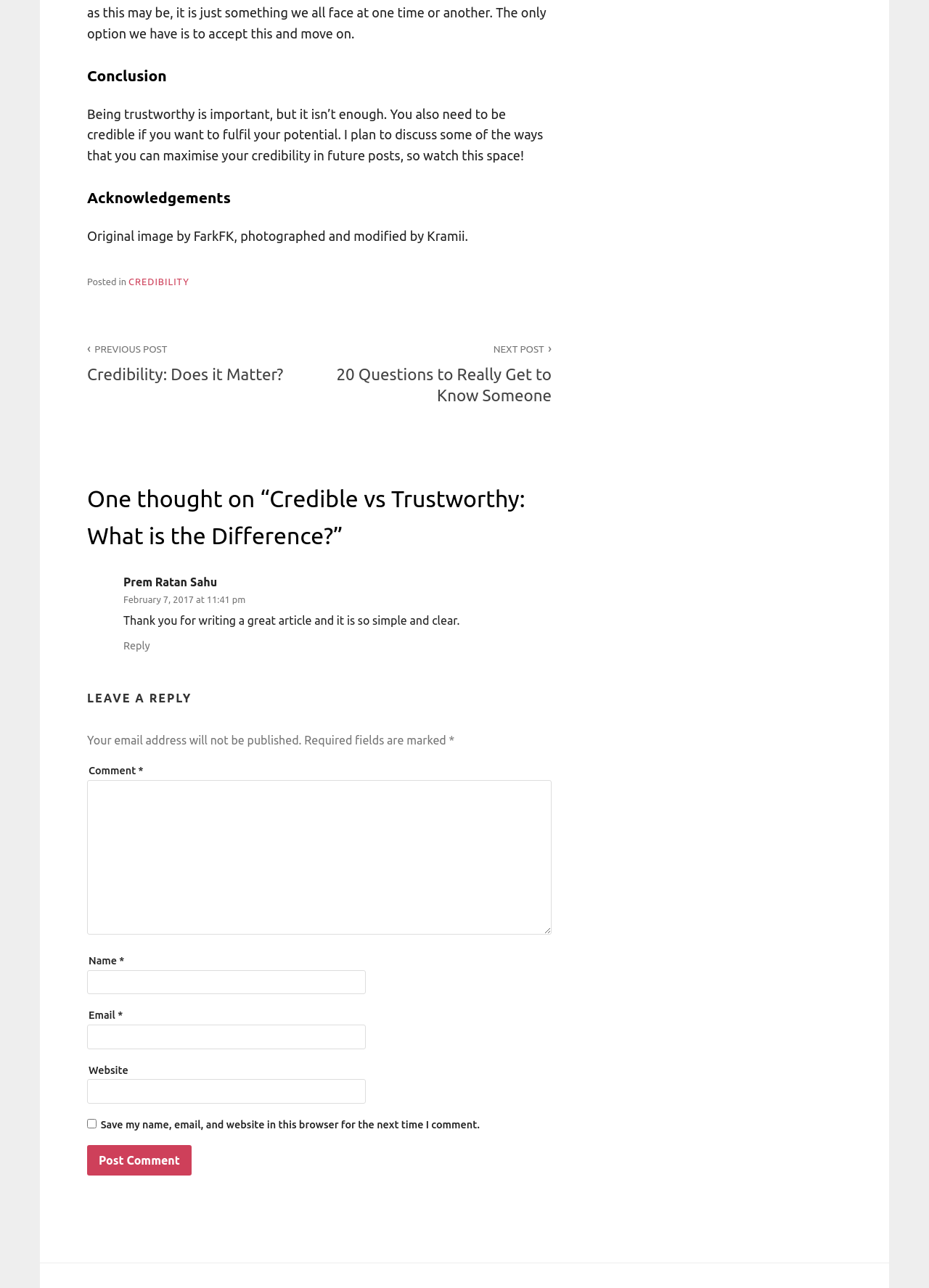What is the purpose of the checkbox in the 'LEAVE A REPLY' section?
Using the visual information, answer the question in a single word or phrase.

Save comment information for next time